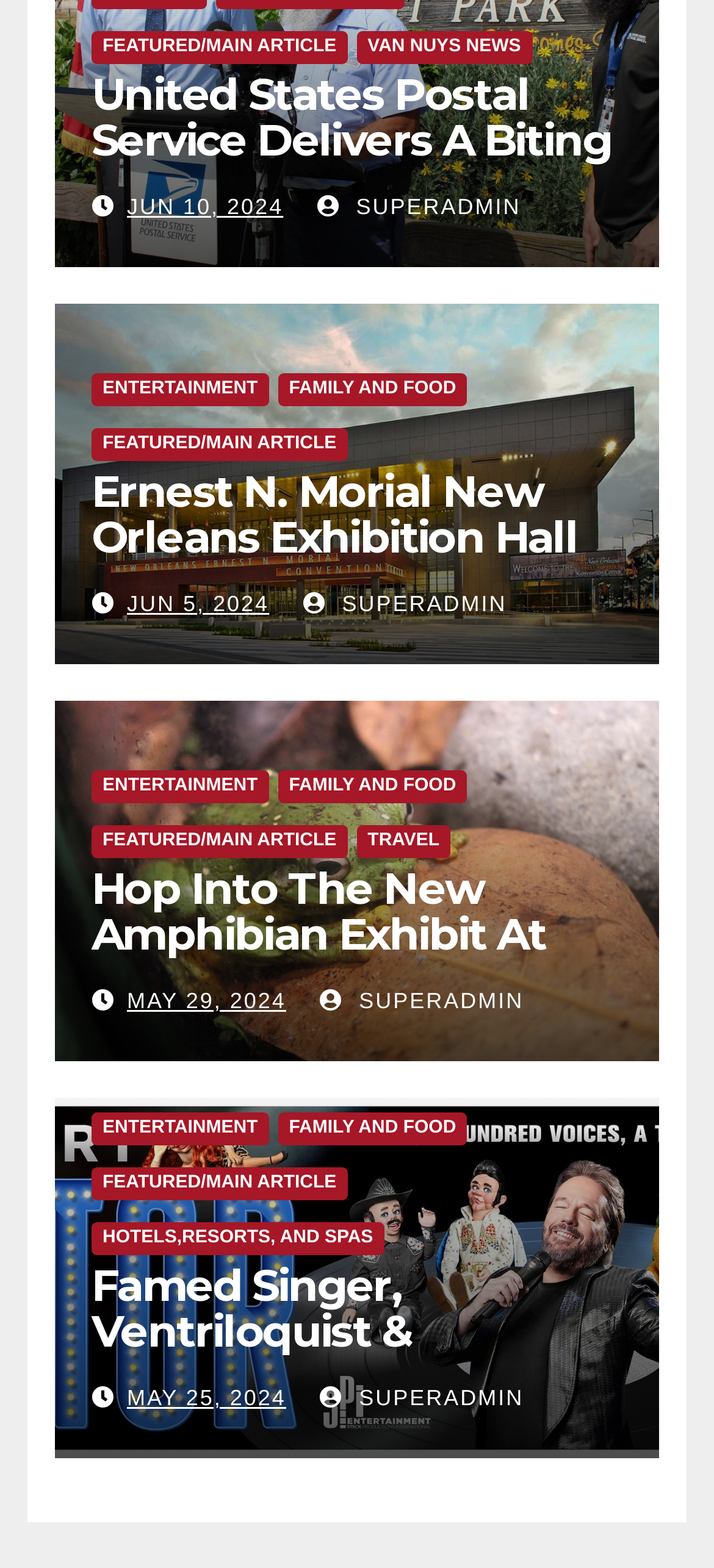What is the category of the article 'Hop Into The New Amphibian Exhibit At The Aquarium Of The Pacific'?
Kindly offer a comprehensive and detailed response to the question.

I determined the category of the article by looking at the links above and below the article heading. The link 'TRAVEL' is located near the article heading, indicating that it is the category of the article.